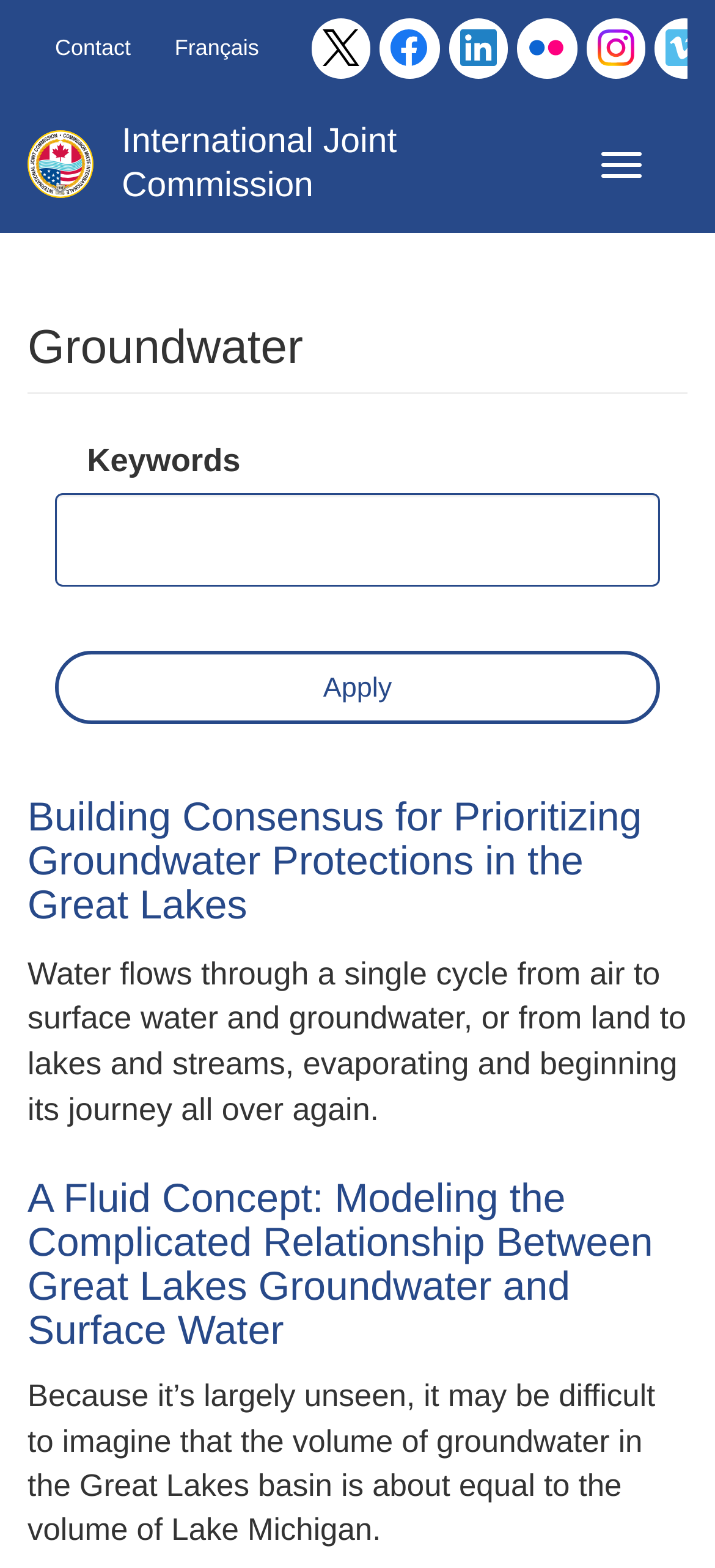Please locate the bounding box coordinates for the element that should be clicked to achieve the following instruction: "Read about building consensus for prioritizing groundwater protections". Ensure the coordinates are given as four float numbers between 0 and 1, i.e., [left, top, right, bottom].

[0.038, 0.506, 0.898, 0.592]